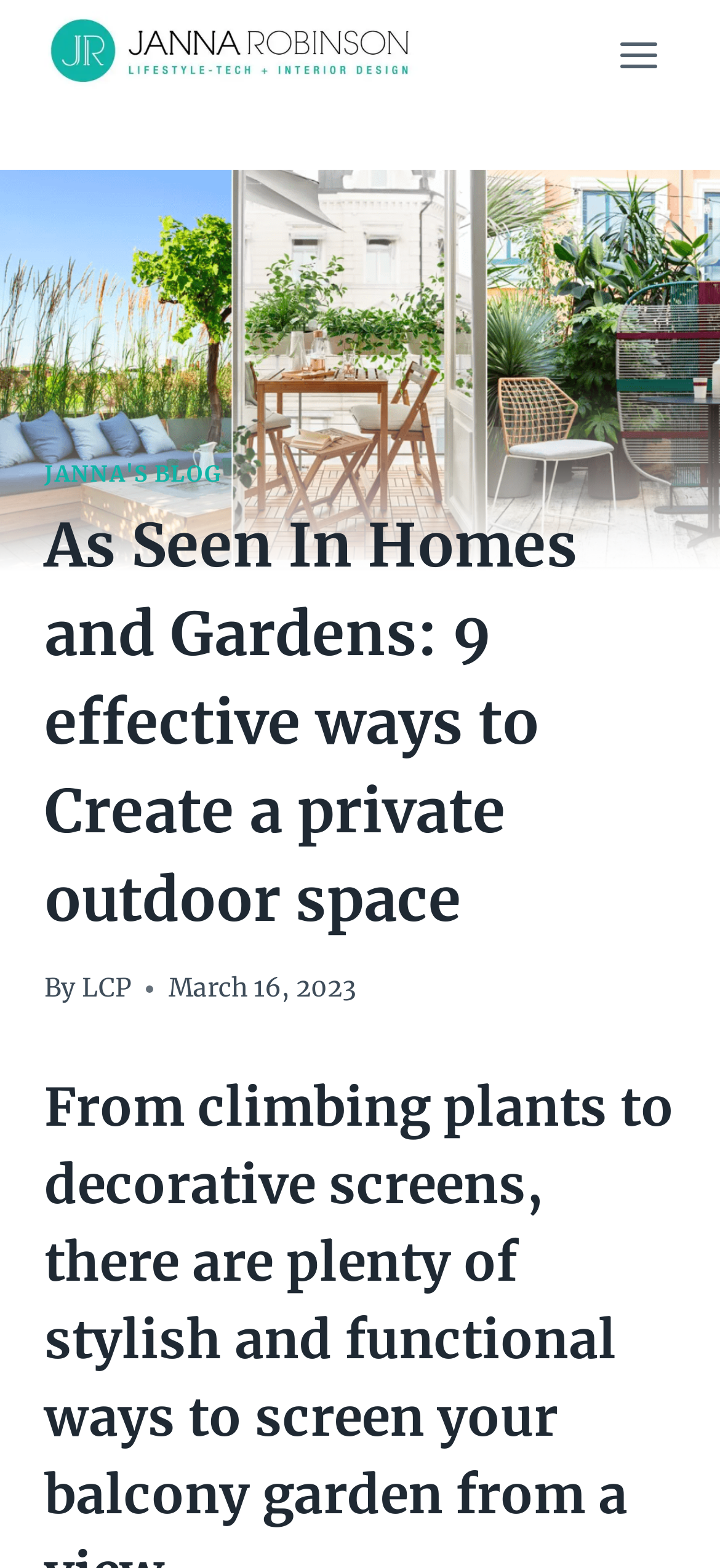Can you identify and provide the main heading of the webpage?

As Seen In Homes and Gardens: 9 effective ways to Create a private outdoor space